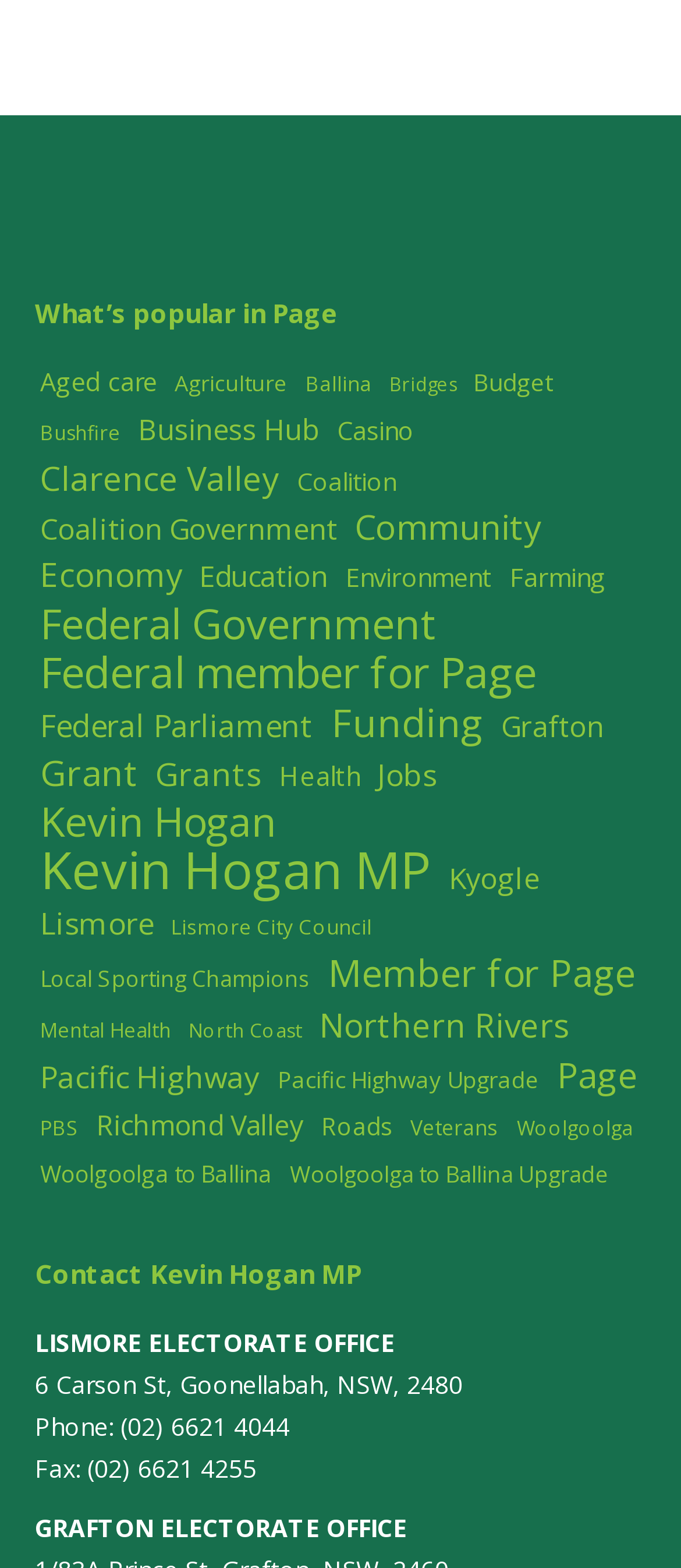How many electorate offices are listed?
Refer to the image and offer an in-depth and detailed answer to the question.

I found two electorate offices listed on the webpage, which are Lismore Electorate Office and Grafton Electorate Office, with their respective addresses and contact information.